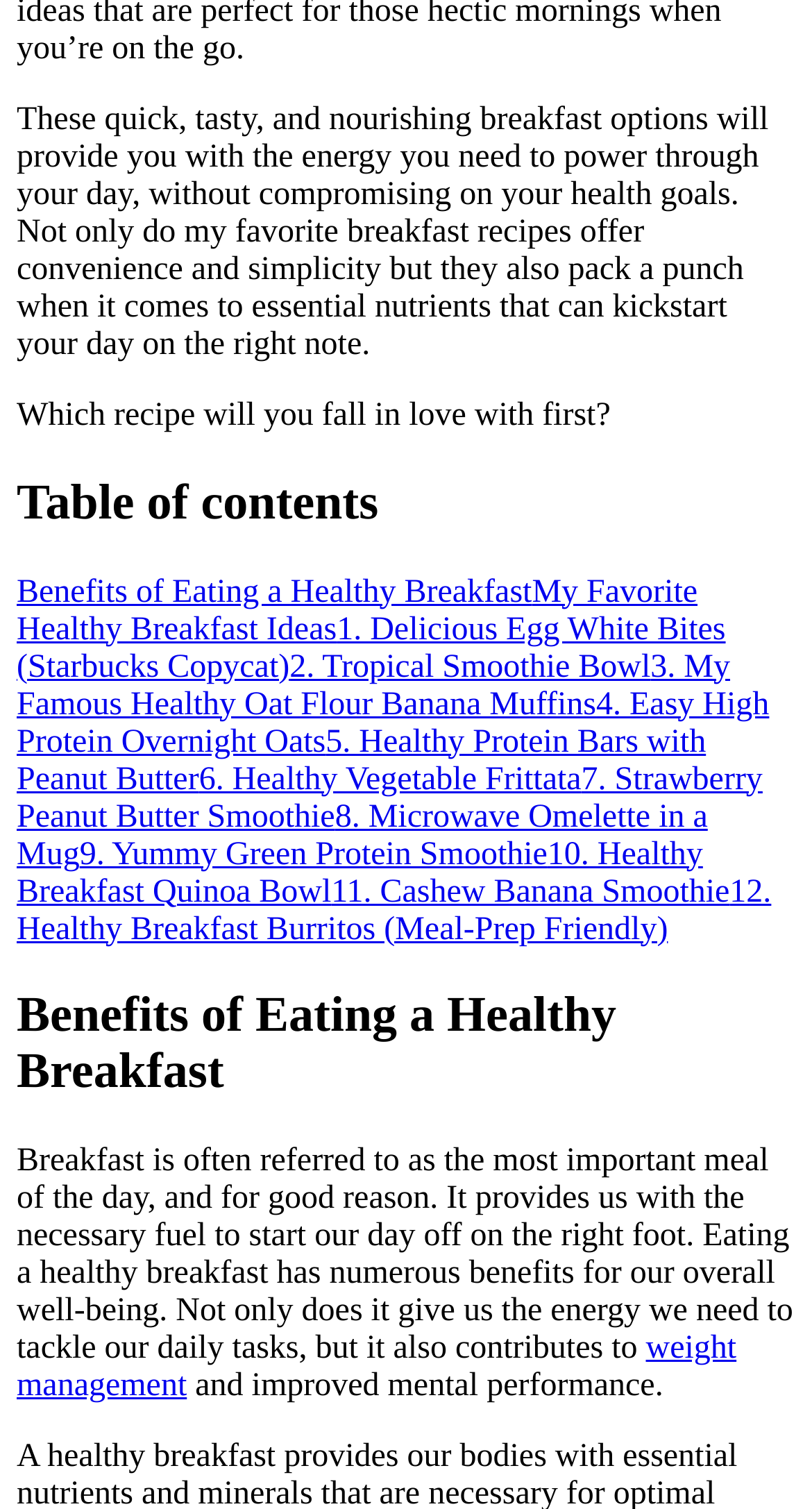Give a concise answer using only one word or phrase for this question:
What is the last sentence of the introduction?

Not only do my favorite breakfast recipes offer convenience and simplicity but they also pack a punch when it comes to essential nutrients that can kickstart your day on the right note.